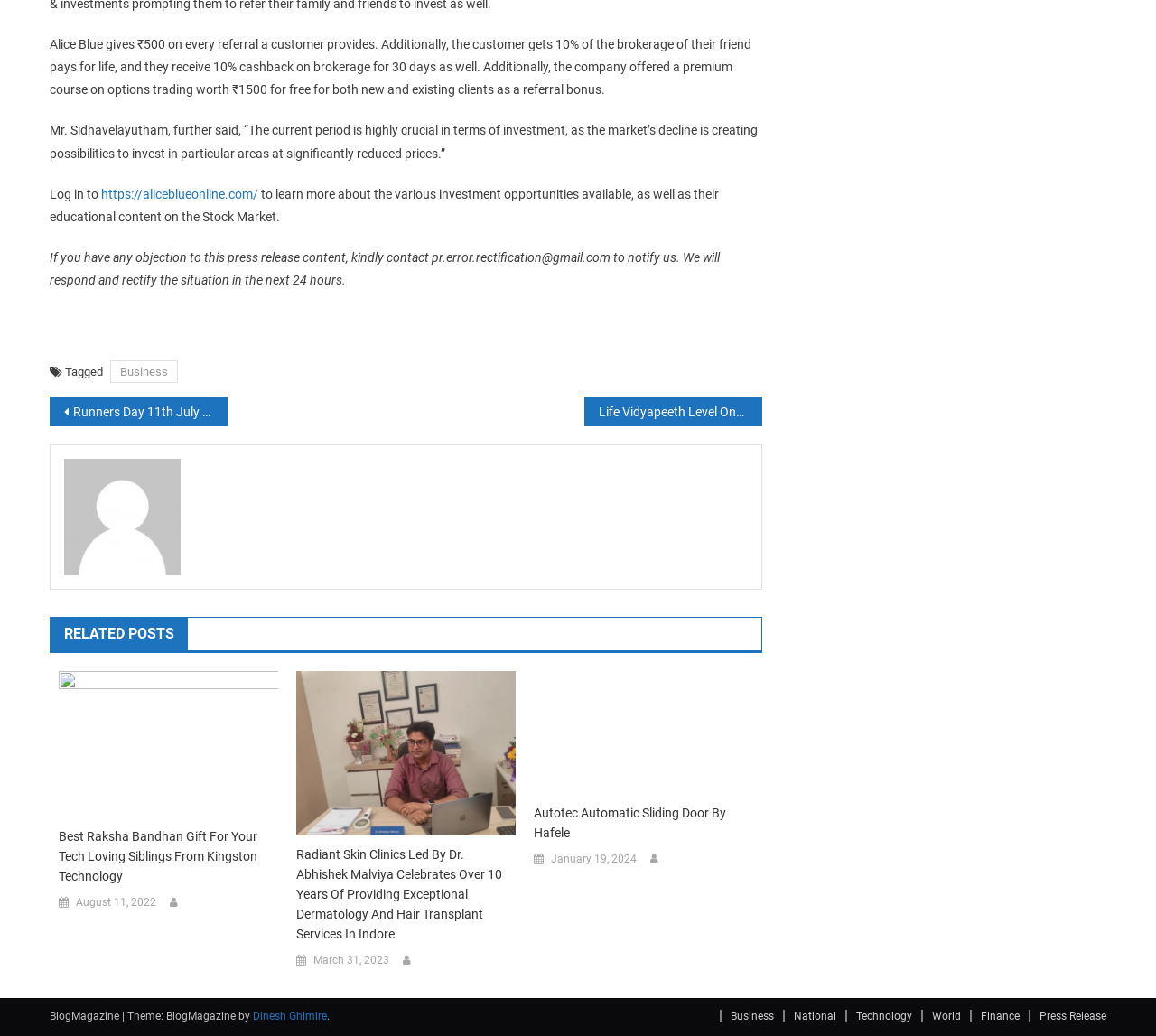Answer the question in one word or a short phrase:
What is the name of the theme used by the blog?

BlogMagazine